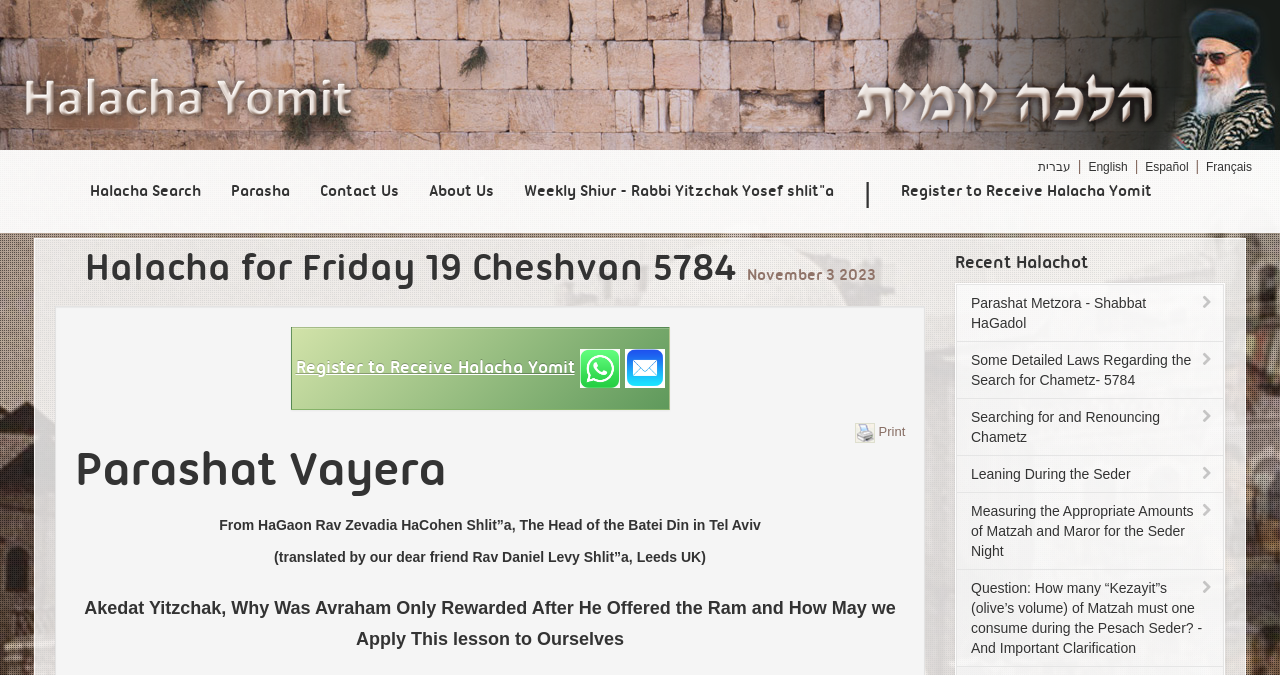Identify the bounding box for the described UI element. Provide the coordinates in (top-left x, top-left y, bottom-right x, bottom-right y) format with values ranging from 0 to 1: Leaning During the Seder

[0.747, 0.674, 0.956, 0.731]